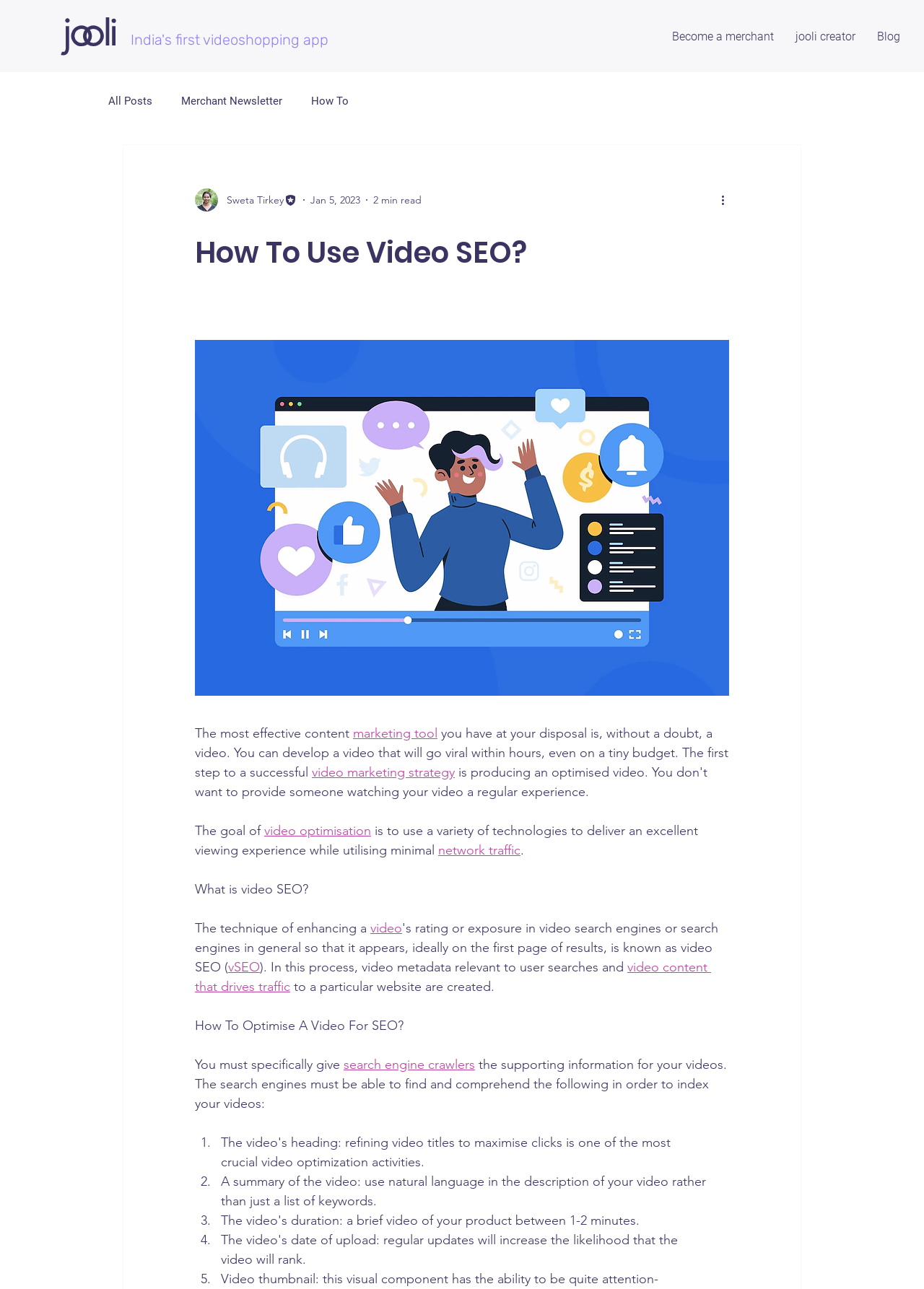Show the bounding box coordinates of the region that should be clicked to follow the instruction: "Explore 'All Posts'."

[0.117, 0.073, 0.165, 0.083]